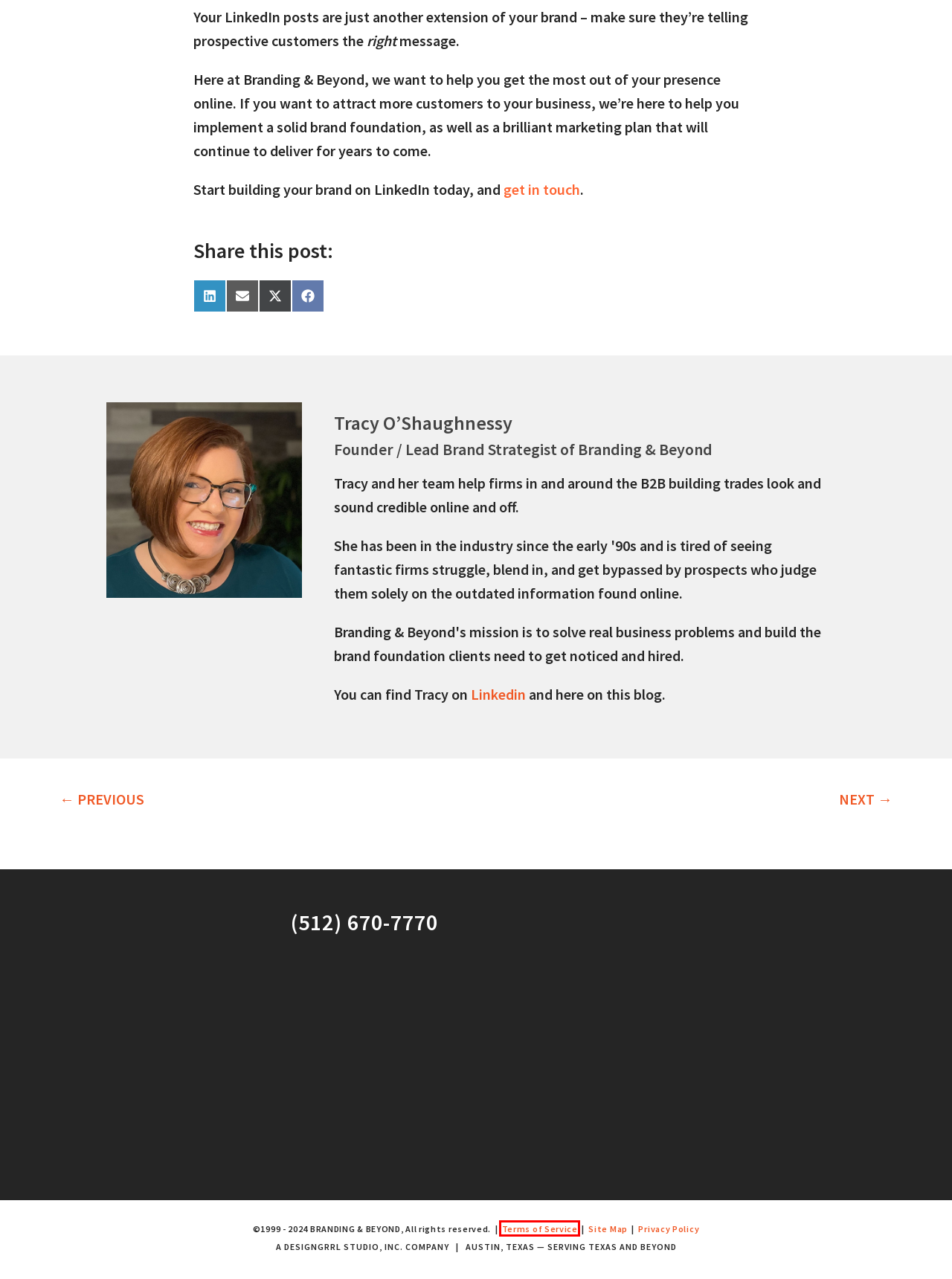You are given a screenshot of a webpage with a red rectangle bounding box around a UI element. Select the webpage description that best matches the new webpage after clicking the element in the bounding box. Here are the candidates:
A. How to Create a Customer Persona | Branding & Beyond
B. The Brand Clarifier
C. 20 Best Austin, TX Branding Agencies | Expertise.com
D. Branding Beyond Terms of Service | Branding & Beyond
E. B2B website and branding programs
F. 30 Best Austin, TX Web Designers | Expertise.com
G. We rebrand companies and rebuild websites that get you noticed and hired
H. RFPs Can Ruin Your Business - Here’s How | Branding & Beyond

D